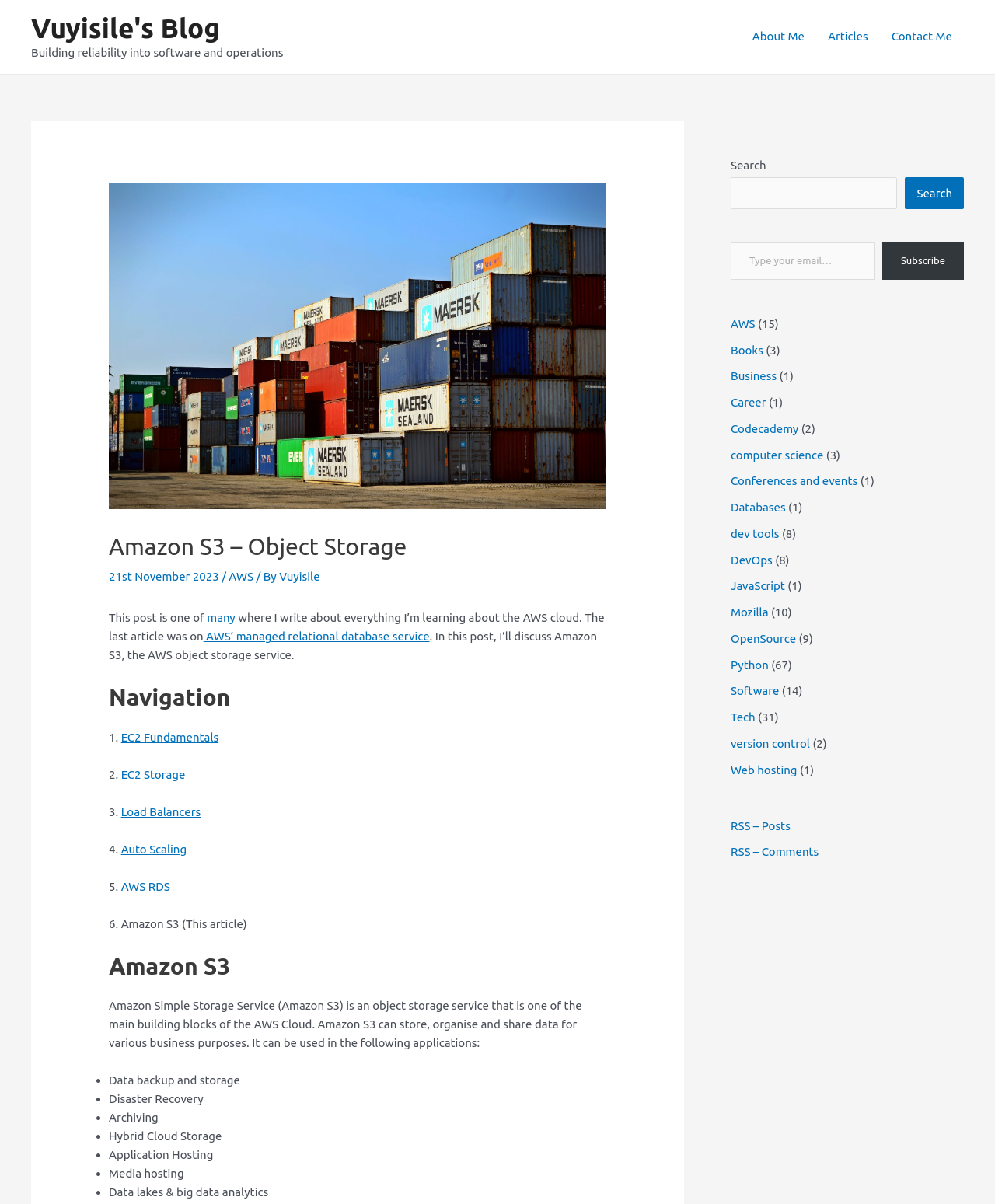What is the purpose of the search box?
Identify the answer in the screenshot and reply with a single word or phrase.

To search the blog